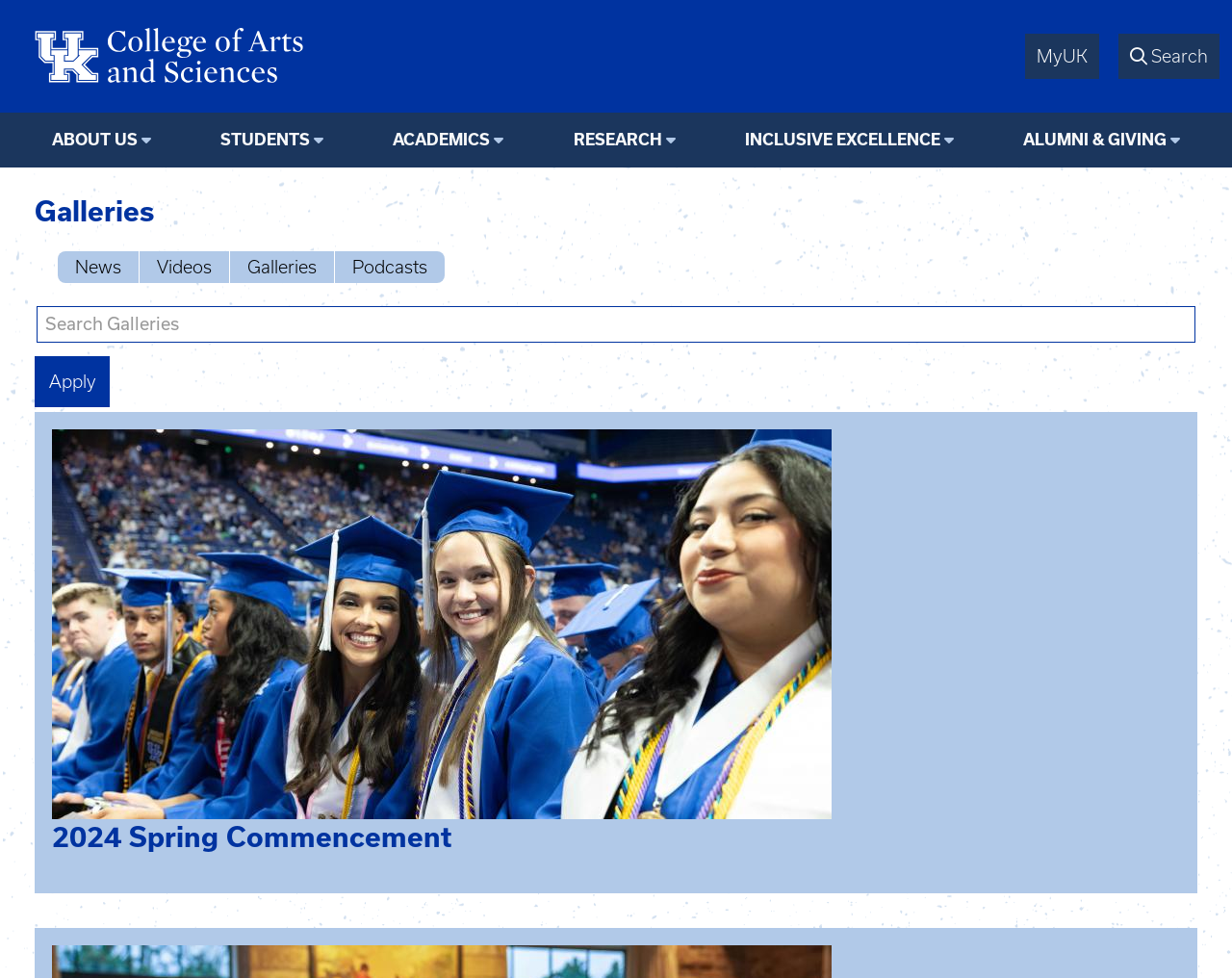What is the event mentioned in the heading?
Using the image as a reference, answer with just one word or a short phrase.

2024 Spring Commencement